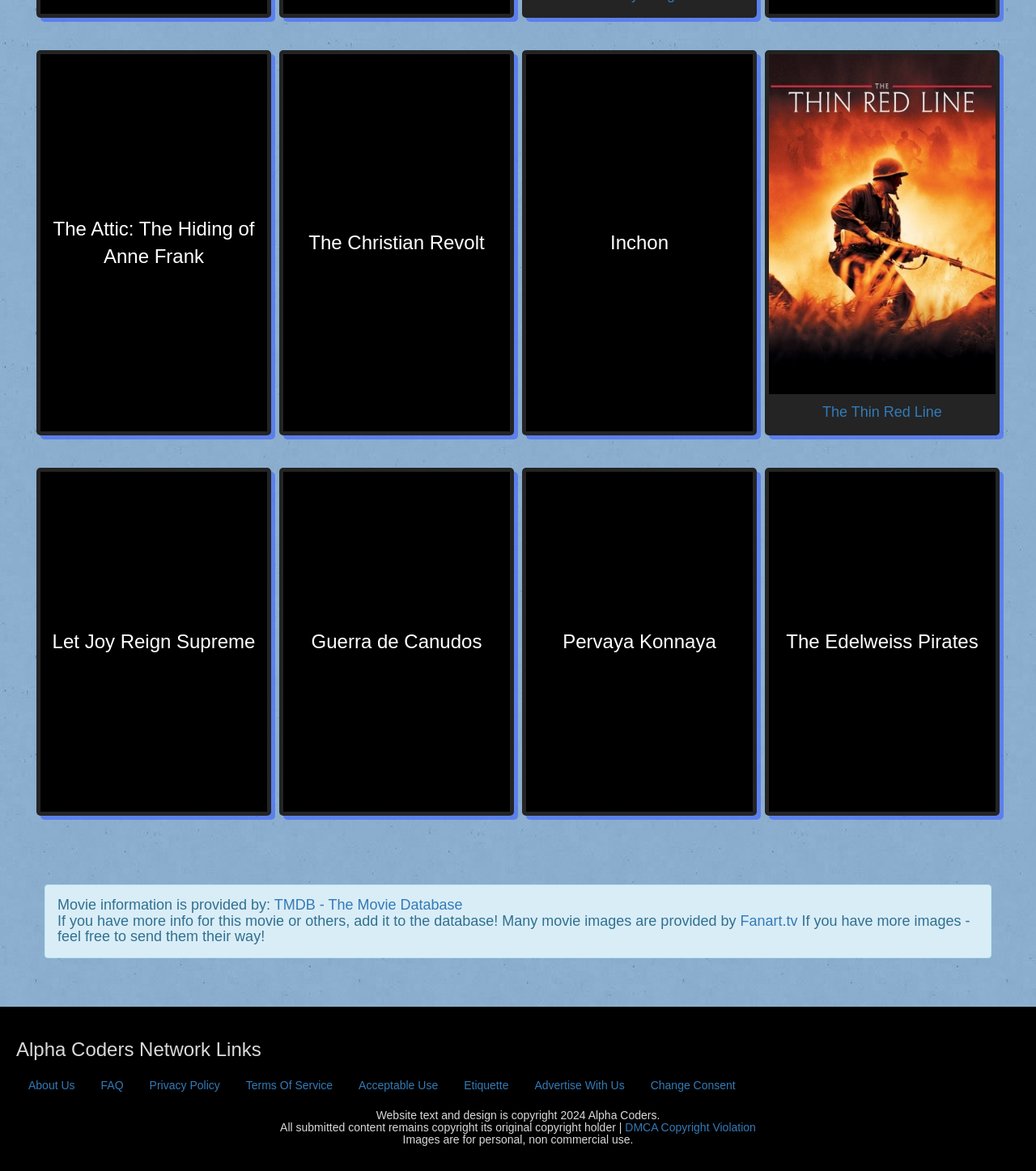Identify the bounding box coordinates of the element that should be clicked to fulfill this task: "Visit The Movie Database". The coordinates should be provided as four float numbers between 0 and 1, i.e., [left, top, right, bottom].

[0.265, 0.766, 0.447, 0.779]